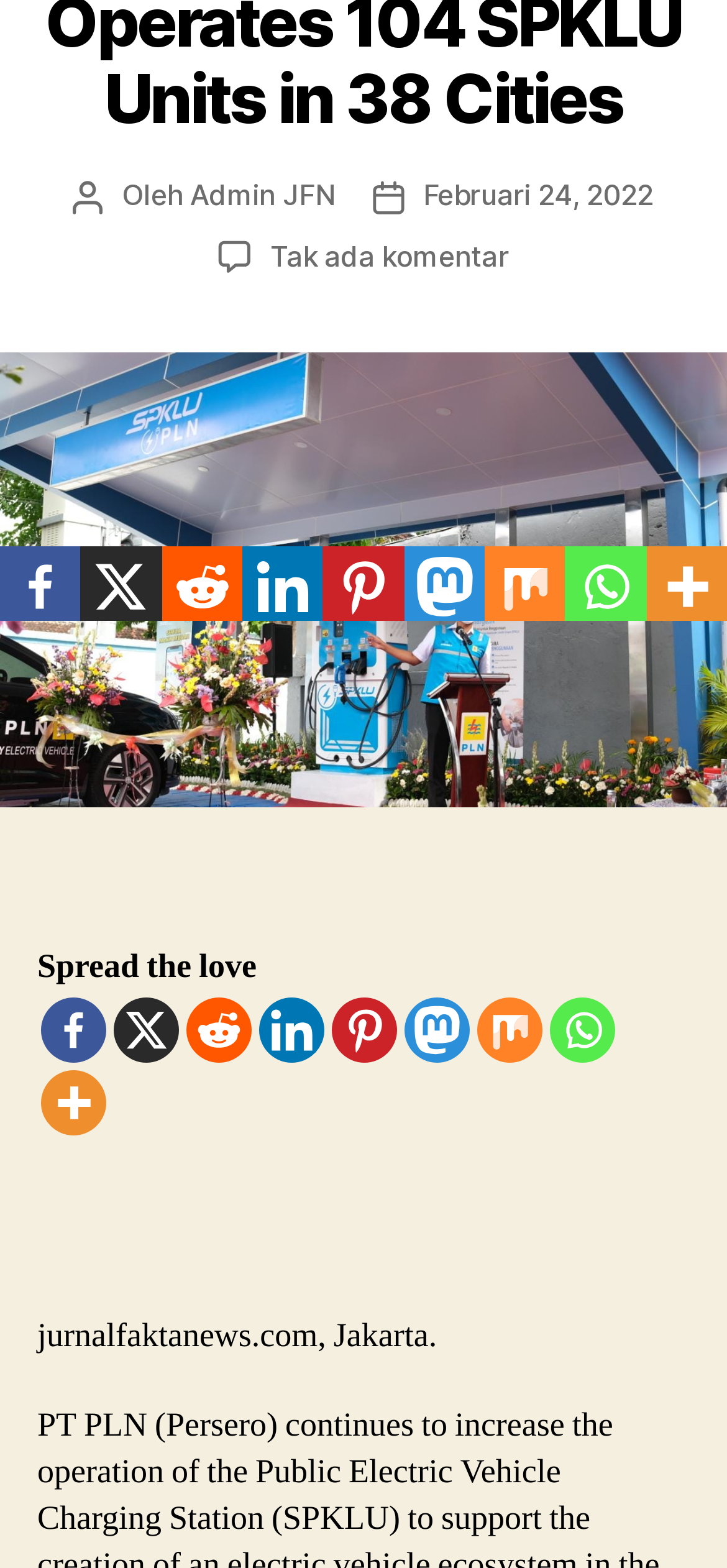Using the given element description, provide the bounding box coordinates (top-left x, top-left y, bottom-right x, bottom-right y) for the corresponding UI element in the screenshot: title="More"

[0.889, 0.348, 1.0, 0.396]